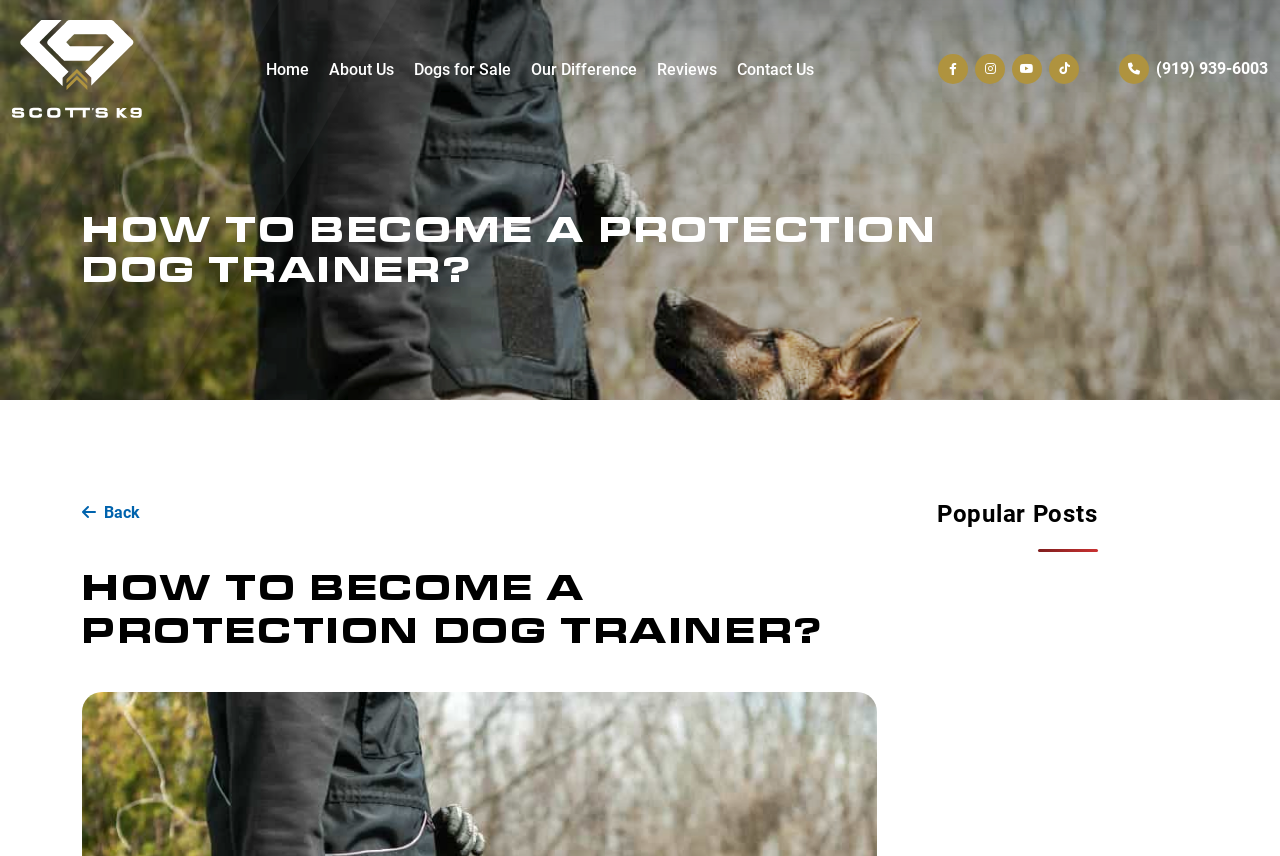What is the logo of the website?
Please use the image to provide a one-word or short phrase answer.

Scott's K9 Logo